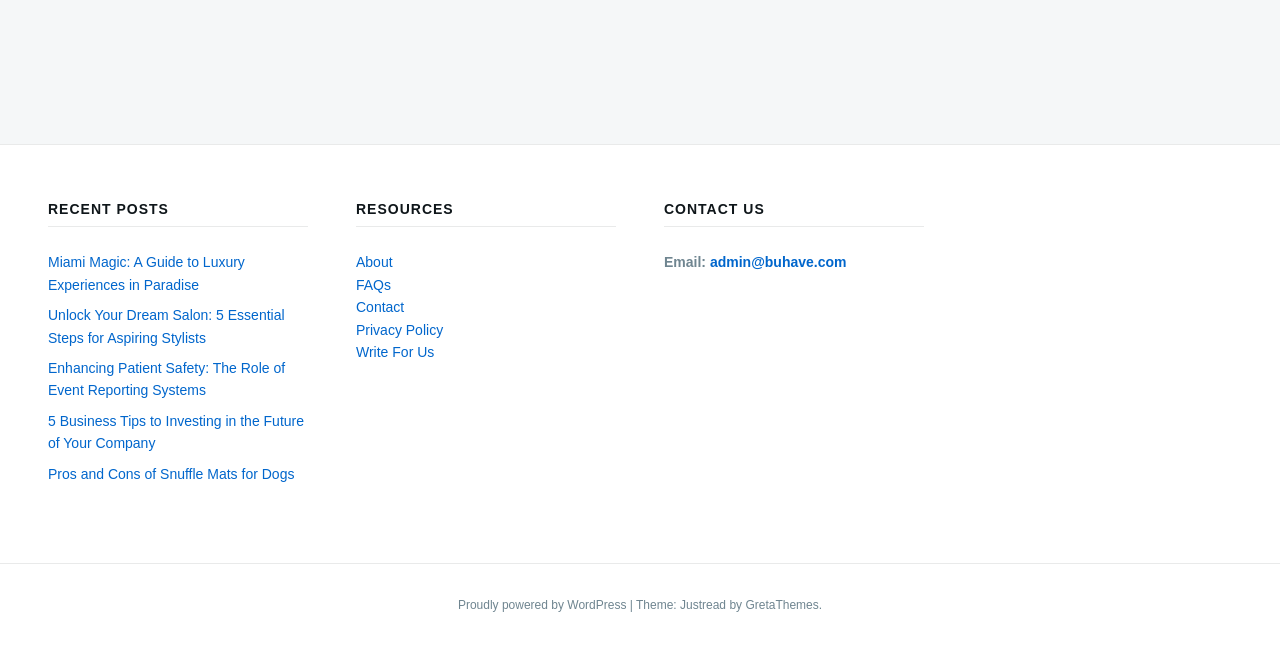Please locate the clickable area by providing the bounding box coordinates to follow this instruction: "View FAQs".

[0.278, 0.428, 0.305, 0.453]